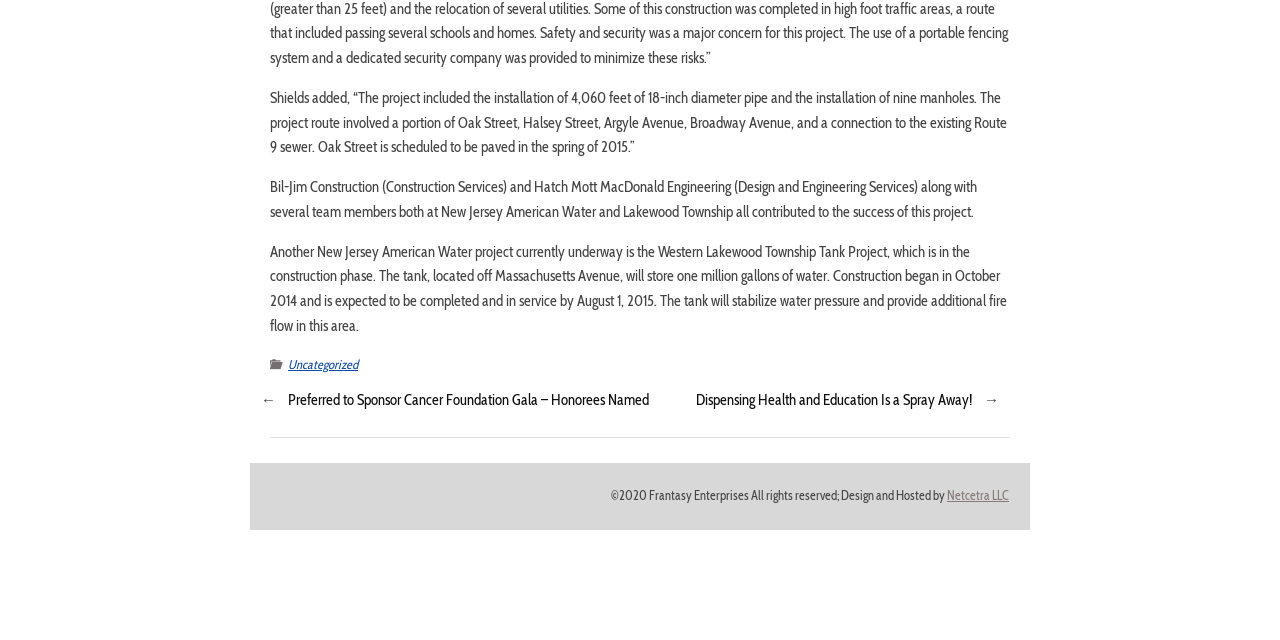Using the description "Twitter", predict the bounding box of the relevant HTML element.

None